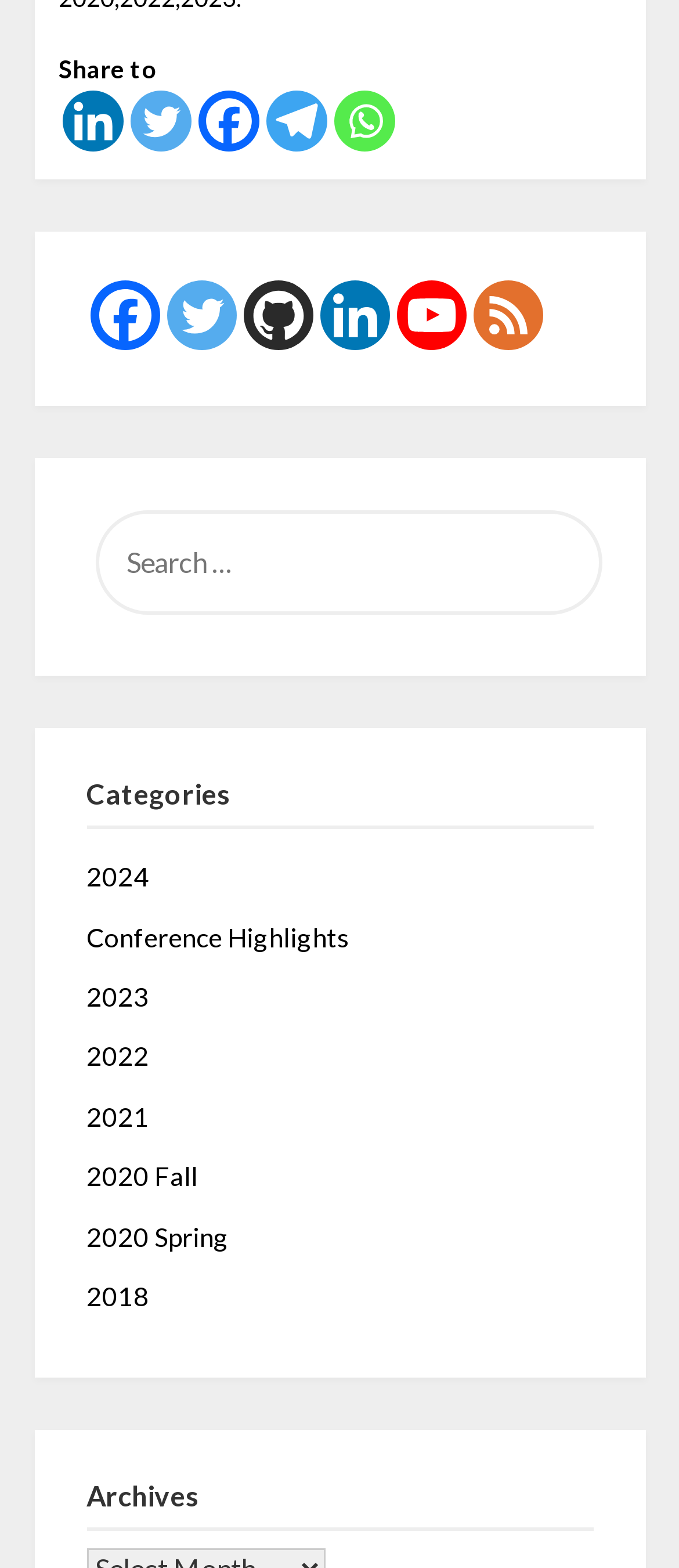Find the bounding box of the UI element described as follows: "title="RSS feed"".

[0.696, 0.179, 0.799, 0.224]